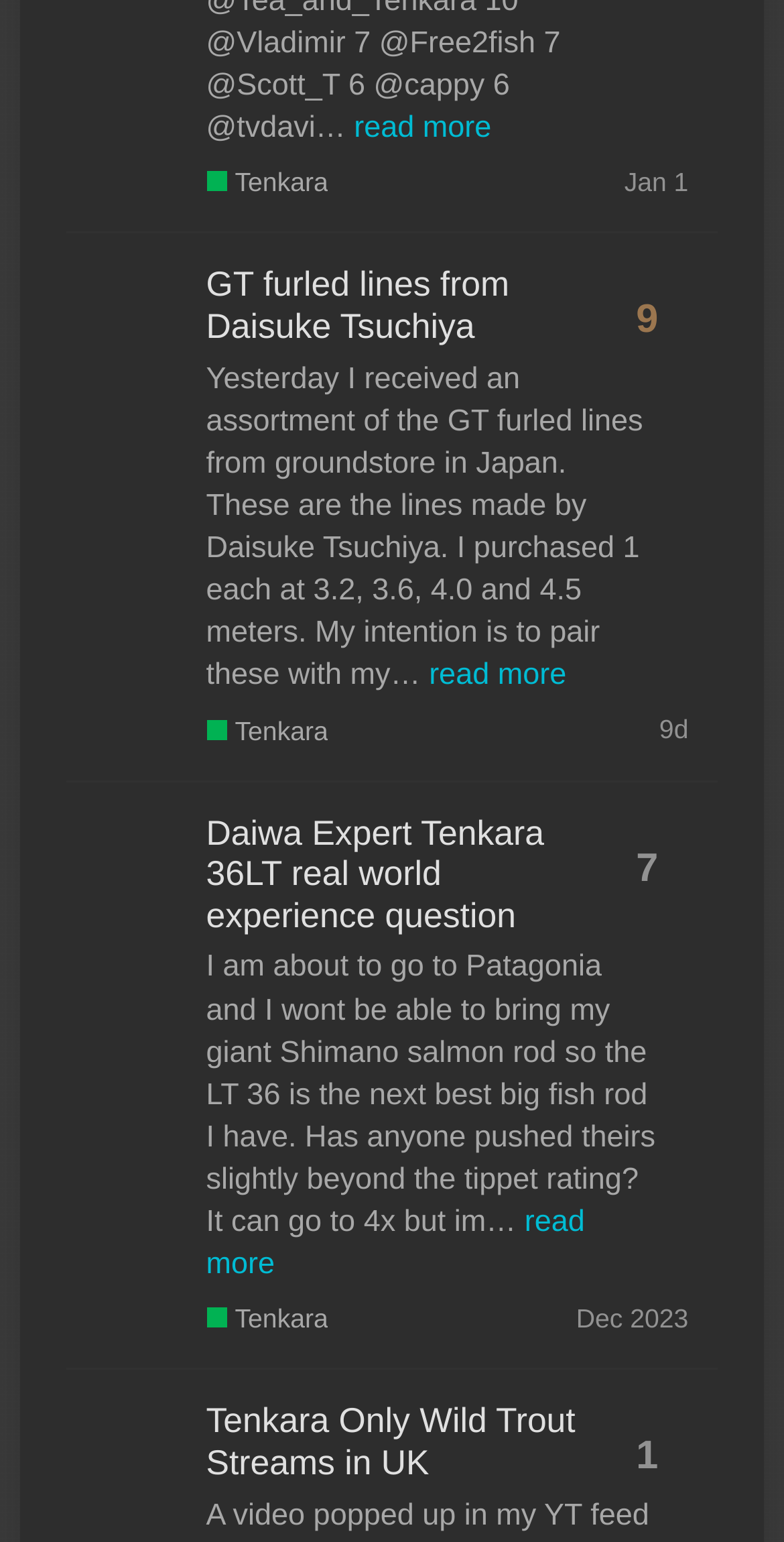Bounding box coordinates should be in the format (top-left x, top-left y, bottom-right x, bottom-right y) and all values should be floating point numbers between 0 and 1. Determine the bounding box coordinate for the UI element described as: Jan 1

[0.796, 0.107, 0.878, 0.127]